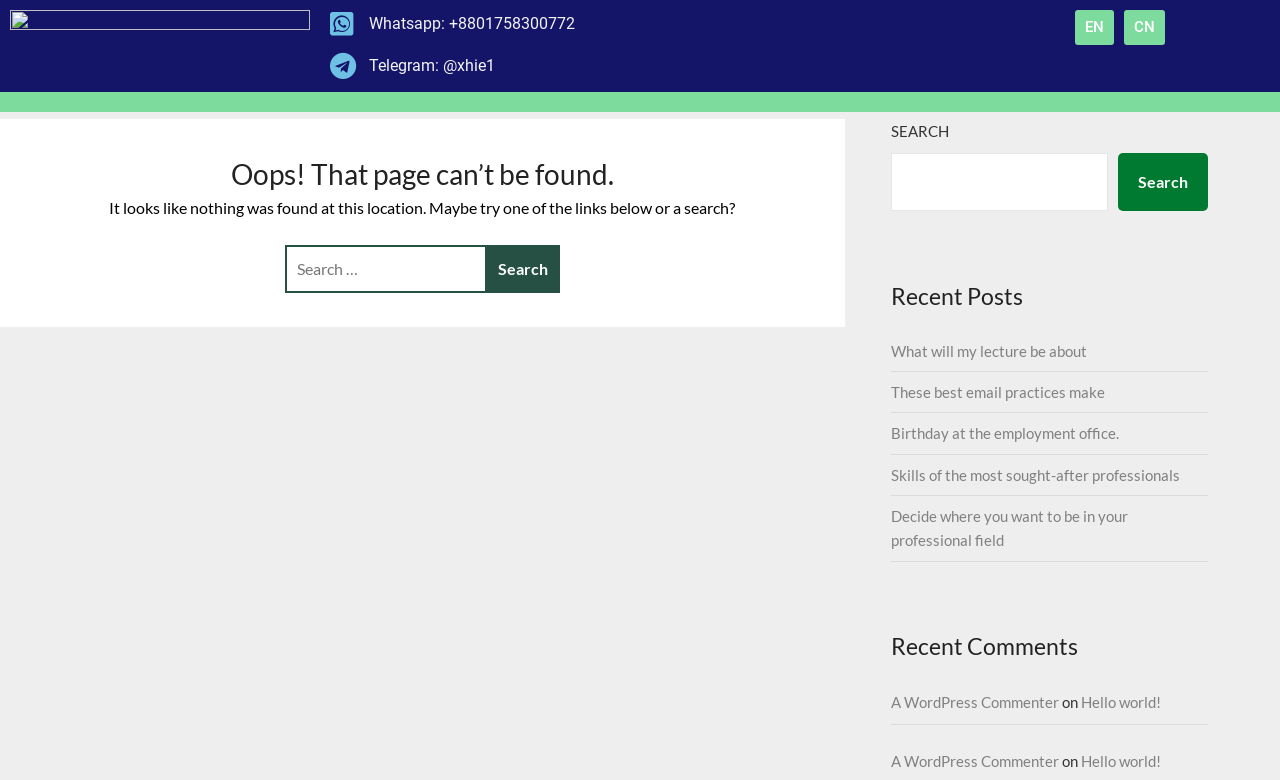Locate the bounding box coordinates of the area you need to click to fulfill this instruction: 'Search for something'. The coordinates must be in the form of four float numbers ranging from 0 to 1: [left, top, right, bottom].

[0.026, 0.314, 0.634, 0.375]